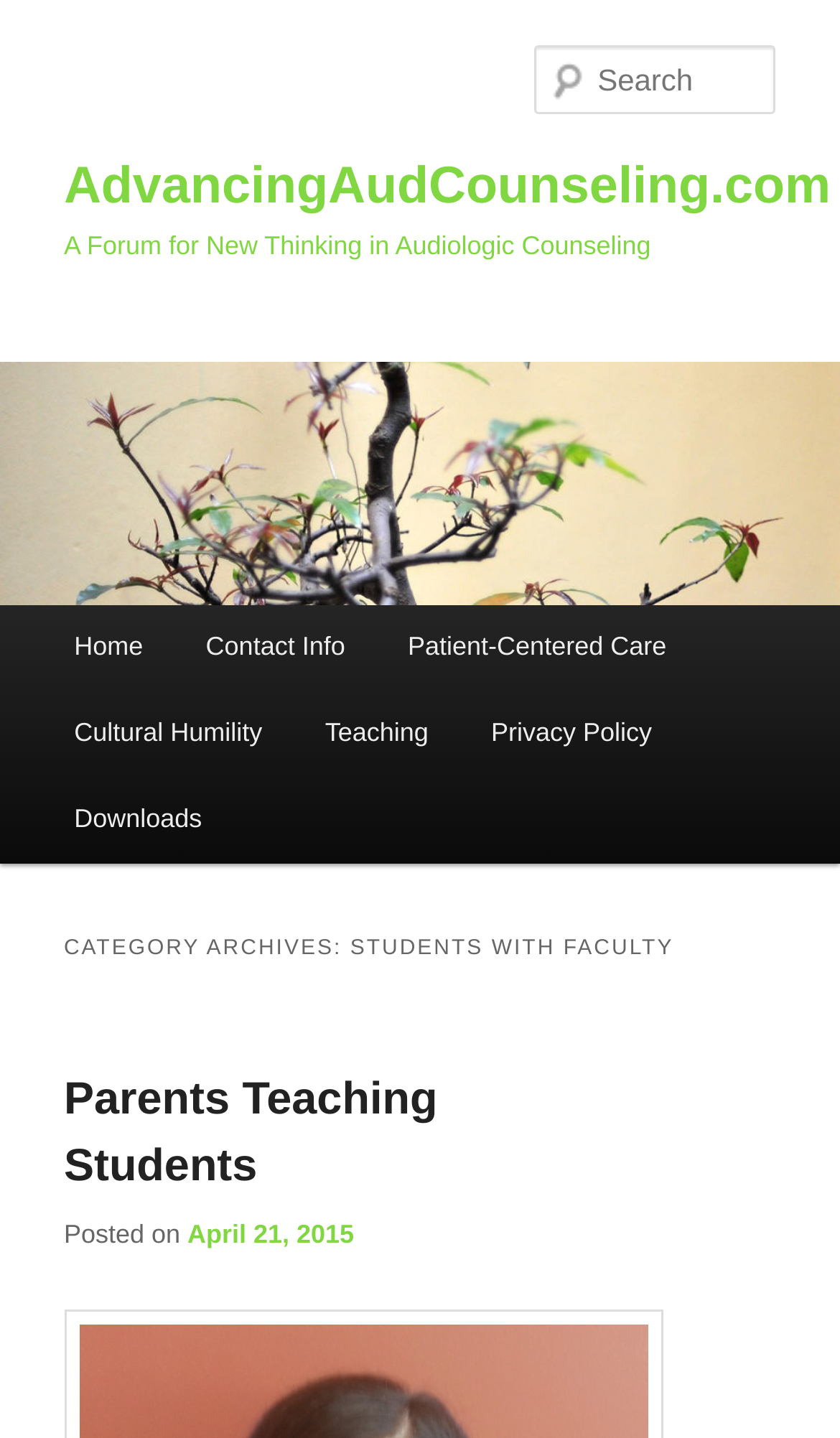Determine the bounding box coordinates for the area that needs to be clicked to fulfill this task: "Get in touch with the company via phone". The coordinates must be given as four float numbers between 0 and 1, i.e., [left, top, right, bottom].

None